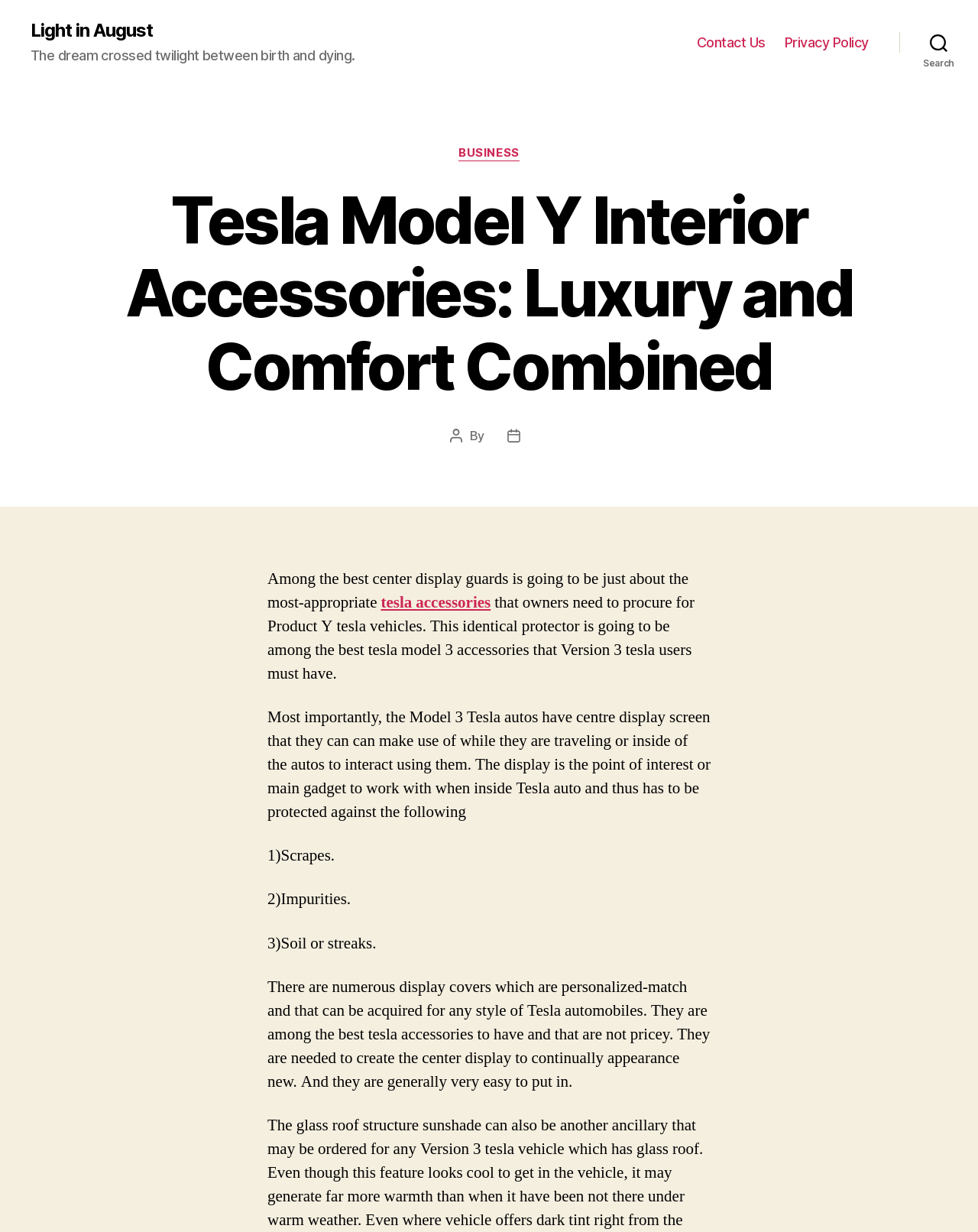Extract the bounding box coordinates for the UI element described as: "Search".

[0.92, 0.021, 1.0, 0.048]